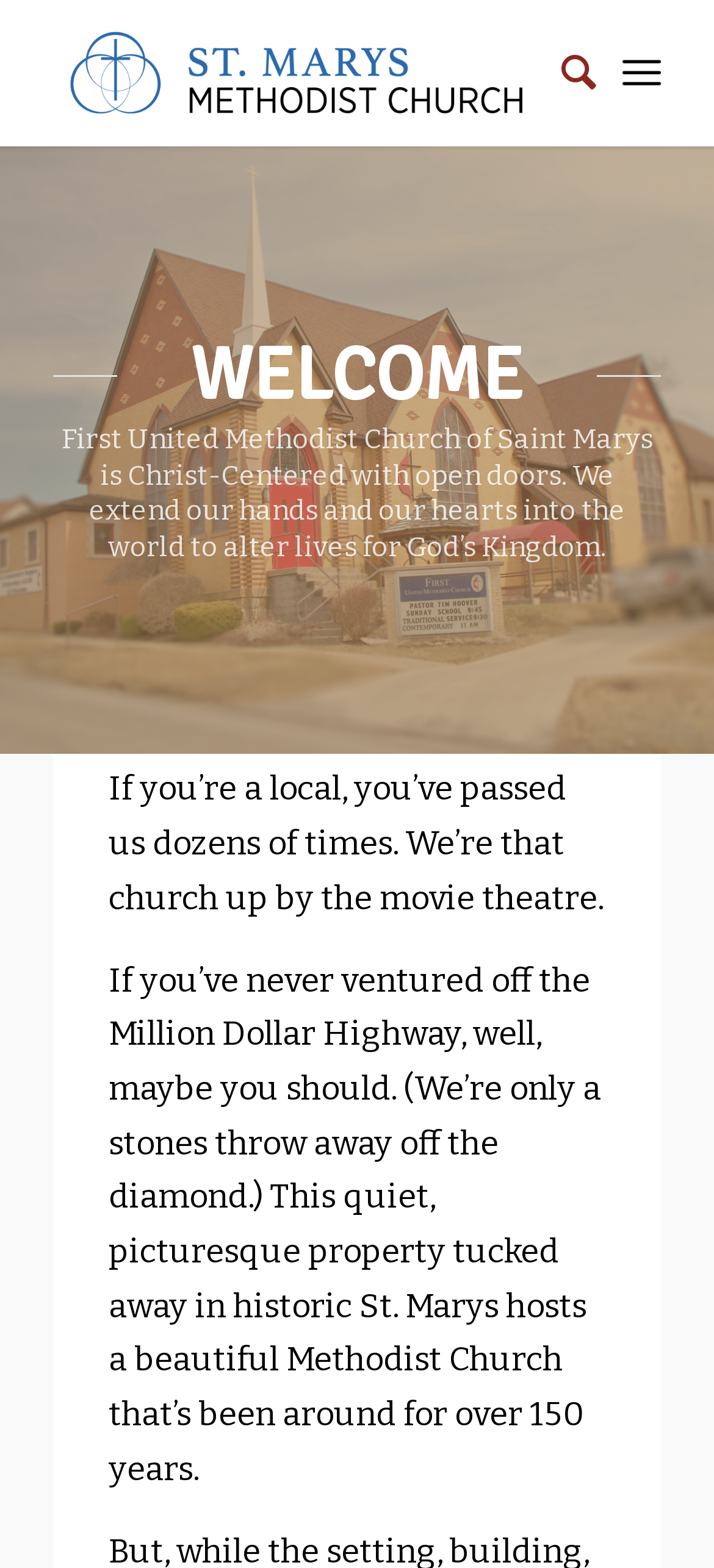Locate the bounding box of the UI element based on this description: "Search". Provide four float numbers between 0 and 1 as [left, top, right, bottom].

[0.735, 0.0, 0.835, 0.093]